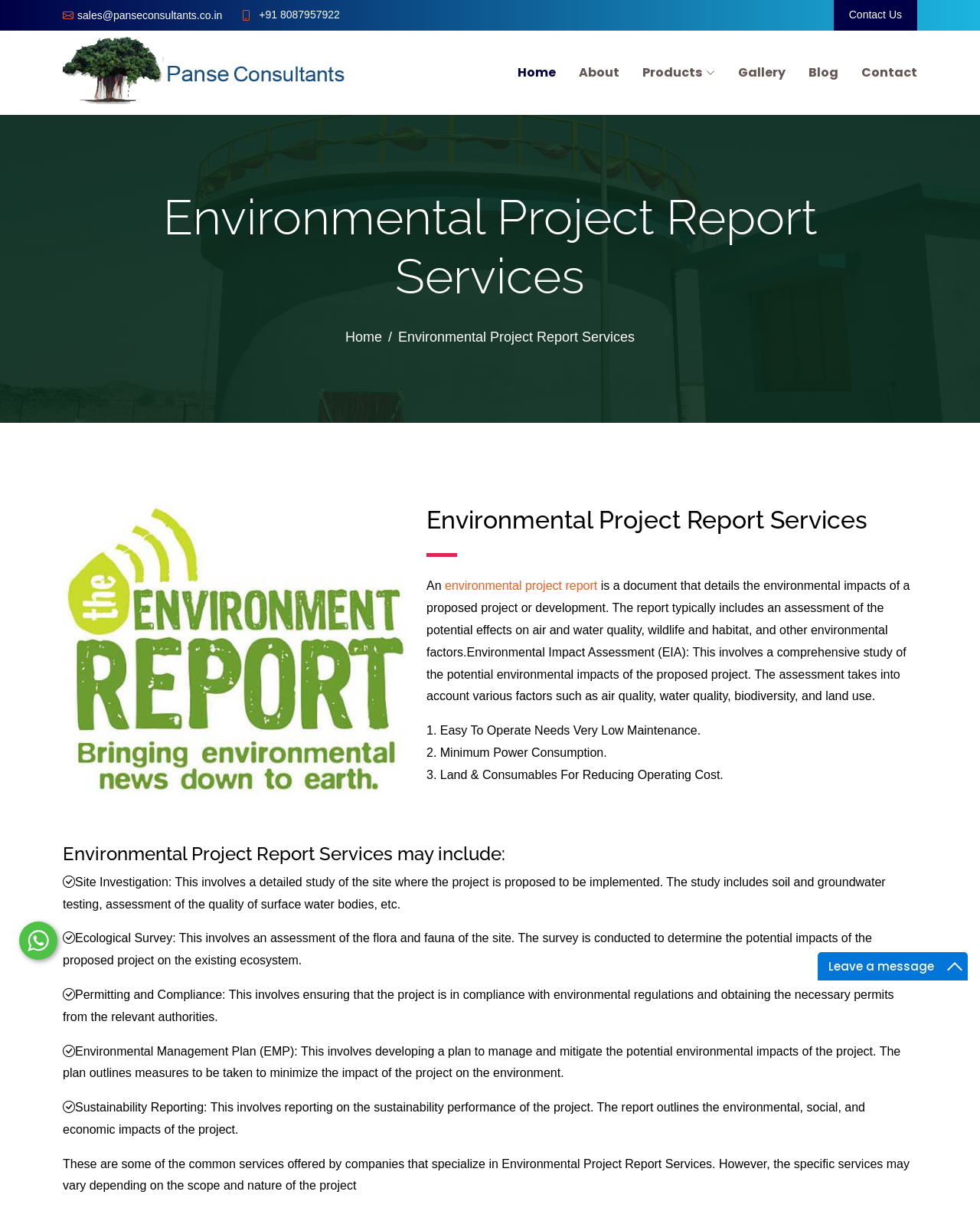How many services are mentioned under Environmental Project Report Services?
Please use the image to provide a one-word or short phrase answer.

5